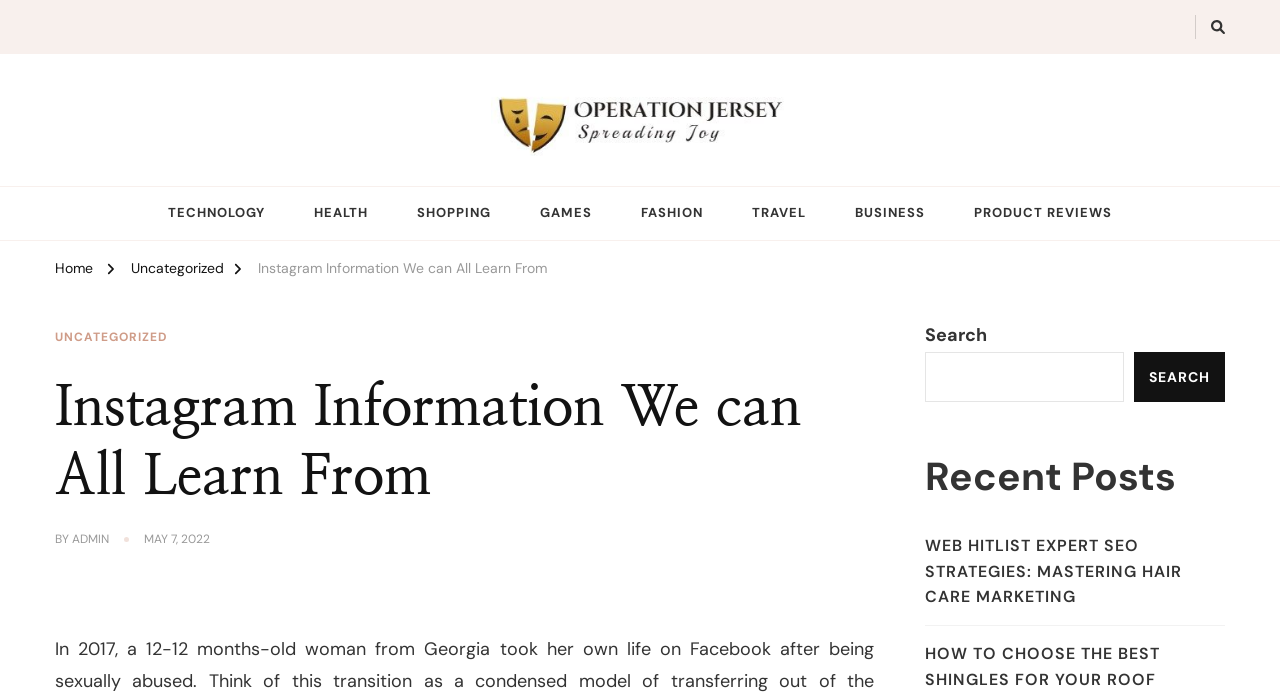Given the element description "PRODUCT REVIEWS", identify the bounding box of the corresponding UI element.

[0.744, 0.267, 0.886, 0.343]